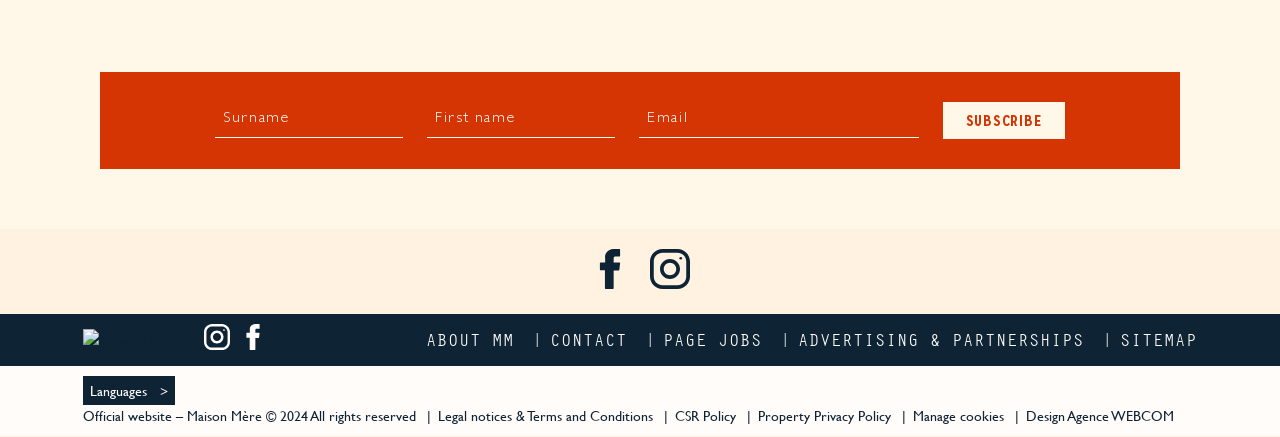Can you identify the bounding box coordinates of the clickable region needed to carry out this instruction: 'Open Facebook'? The coordinates should be four float numbers within the range of 0 to 1, stated as [left, top, right, bottom].

[0.461, 0.569, 0.492, 0.672]